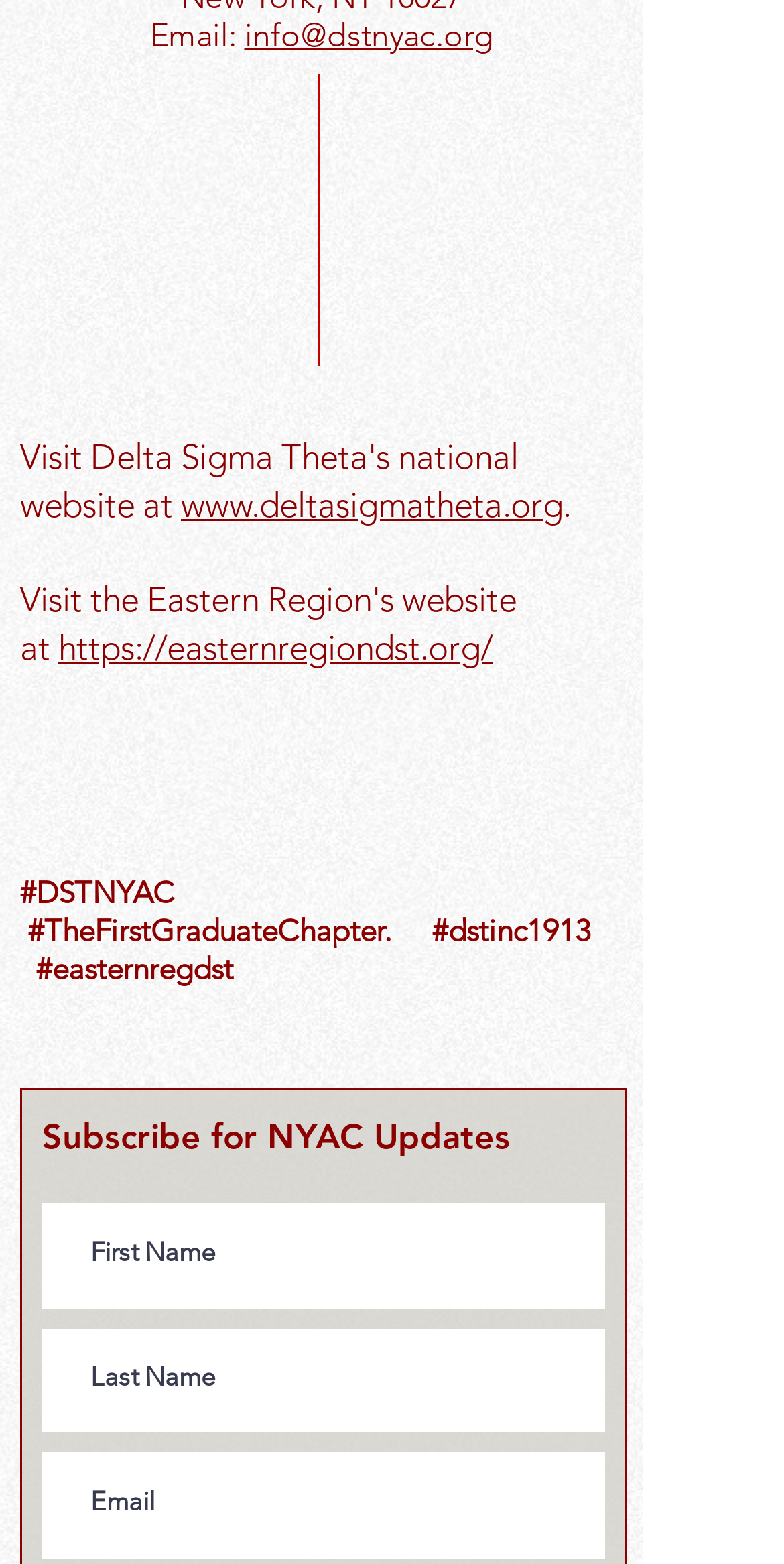Kindly provide the bounding box coordinates of the section you need to click on to fulfill the given instruction: "Enter your First Name".

[0.054, 0.769, 0.772, 0.837]